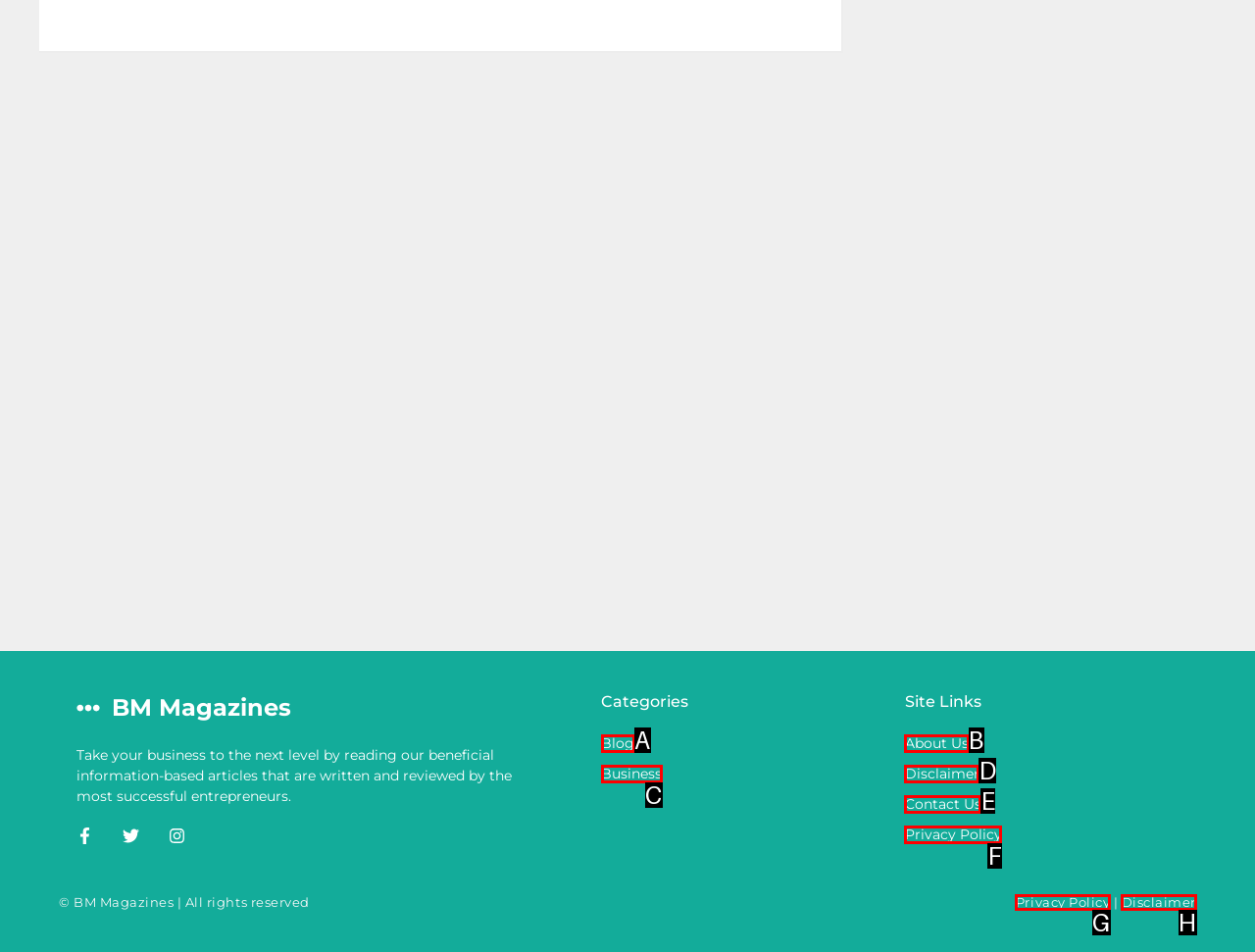Determine the right option to click to perform this task: Learn about the website
Answer with the correct letter from the given choices directly.

B